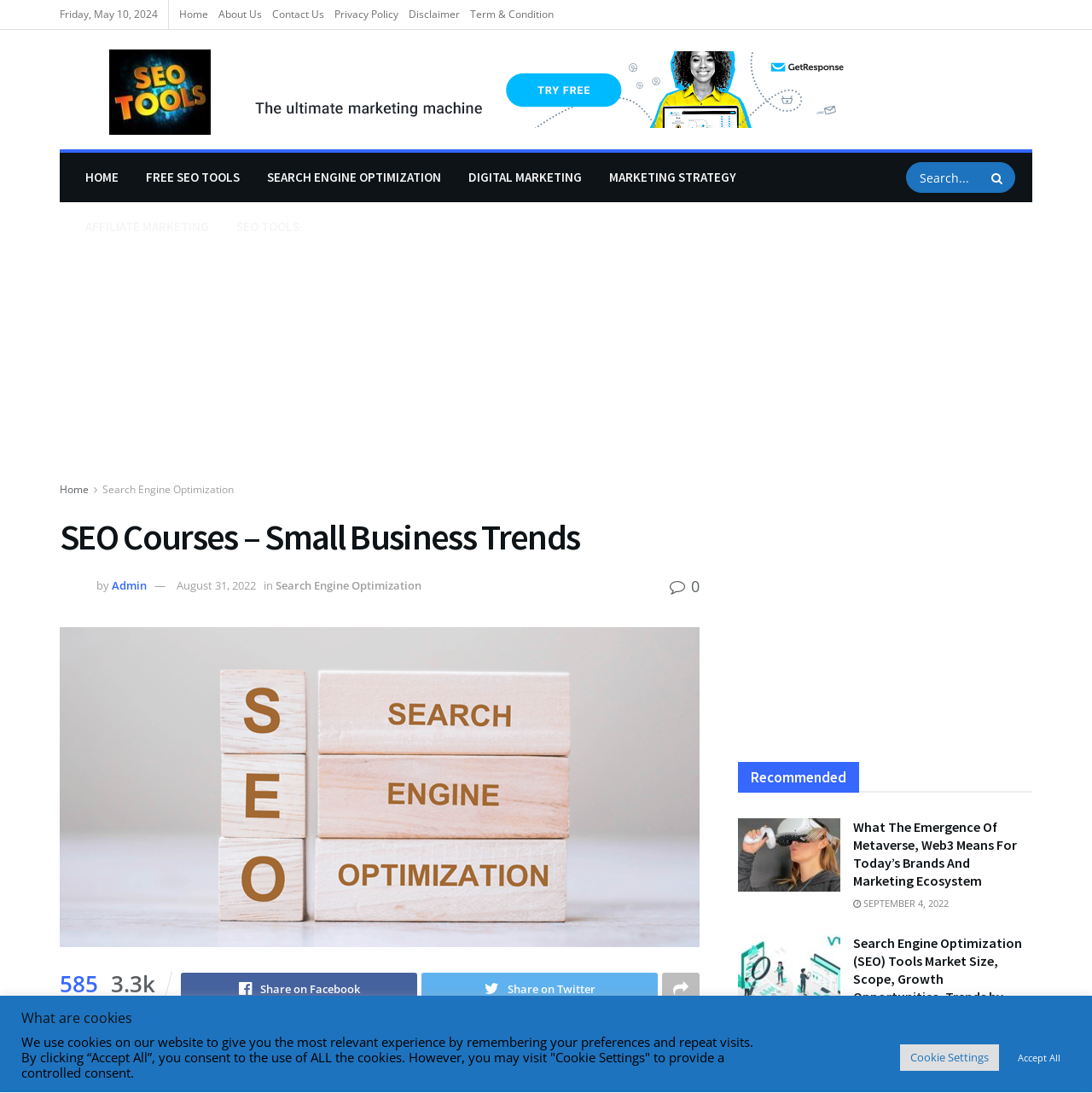Point out the bounding box coordinates of the section to click in order to follow this instruction: "Search for something".

None